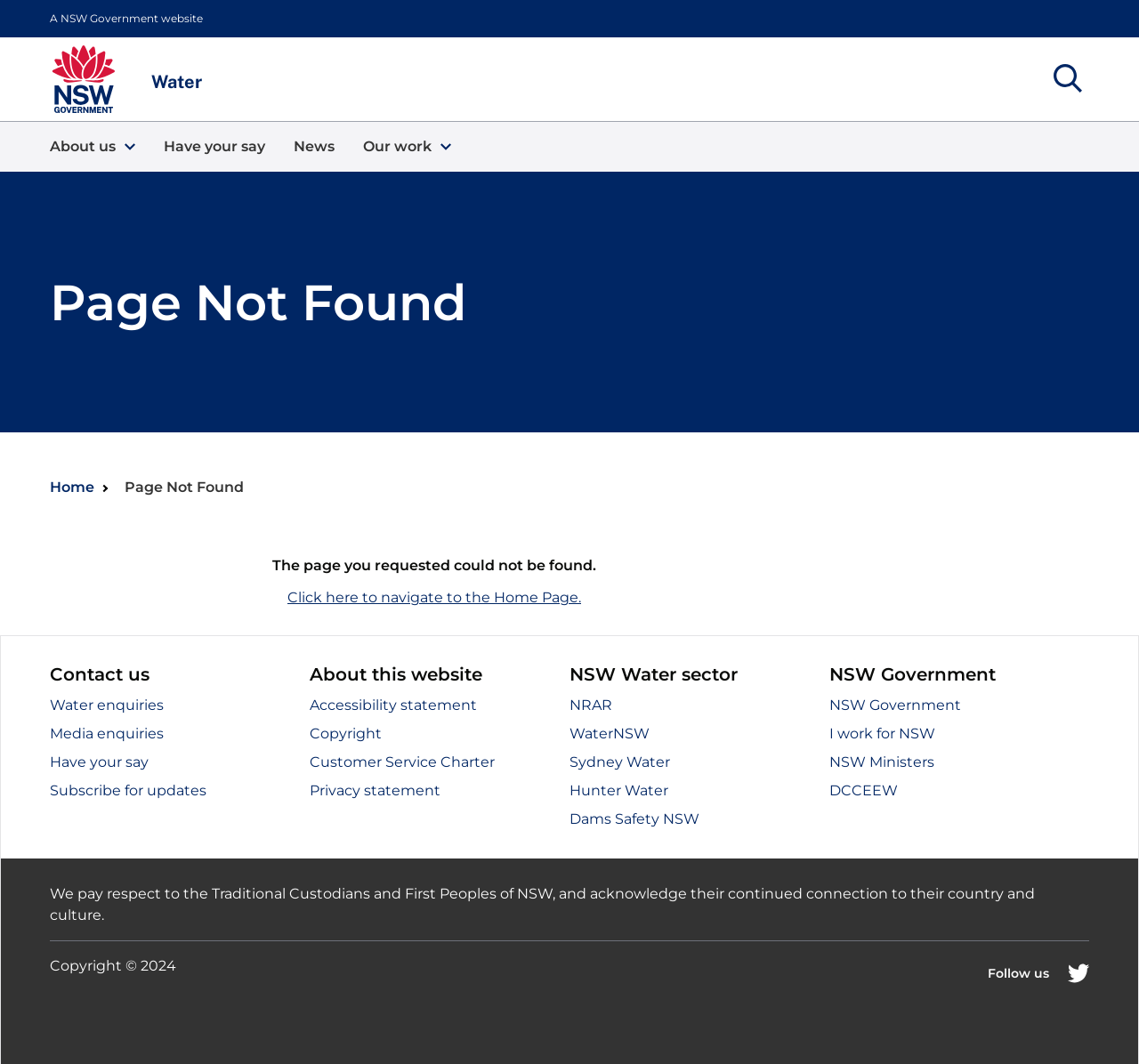Identify the bounding box of the UI element described as follows: "Sydney Water". Provide the coordinates as four float numbers in the range of 0 to 1 [left, top, right, bottom].

[0.5, 0.707, 0.588, 0.727]